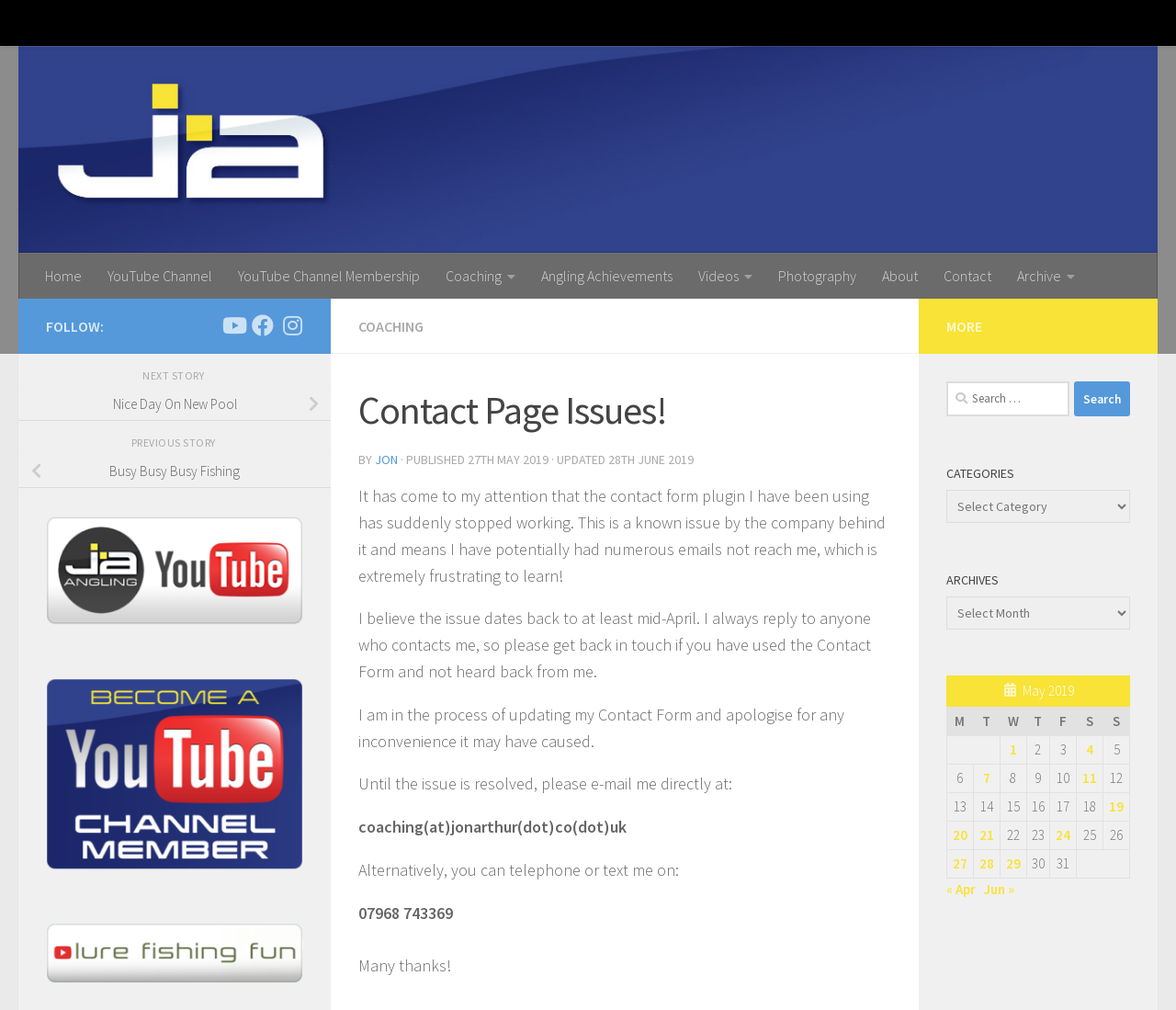Show the bounding box coordinates for the element that needs to be clicked to execute the following instruction: "Click on the 'Contact' link". Provide the coordinates in the form of four float numbers between 0 and 1, i.e., [left, top, right, bottom].

[0.791, 0.25, 0.854, 0.296]